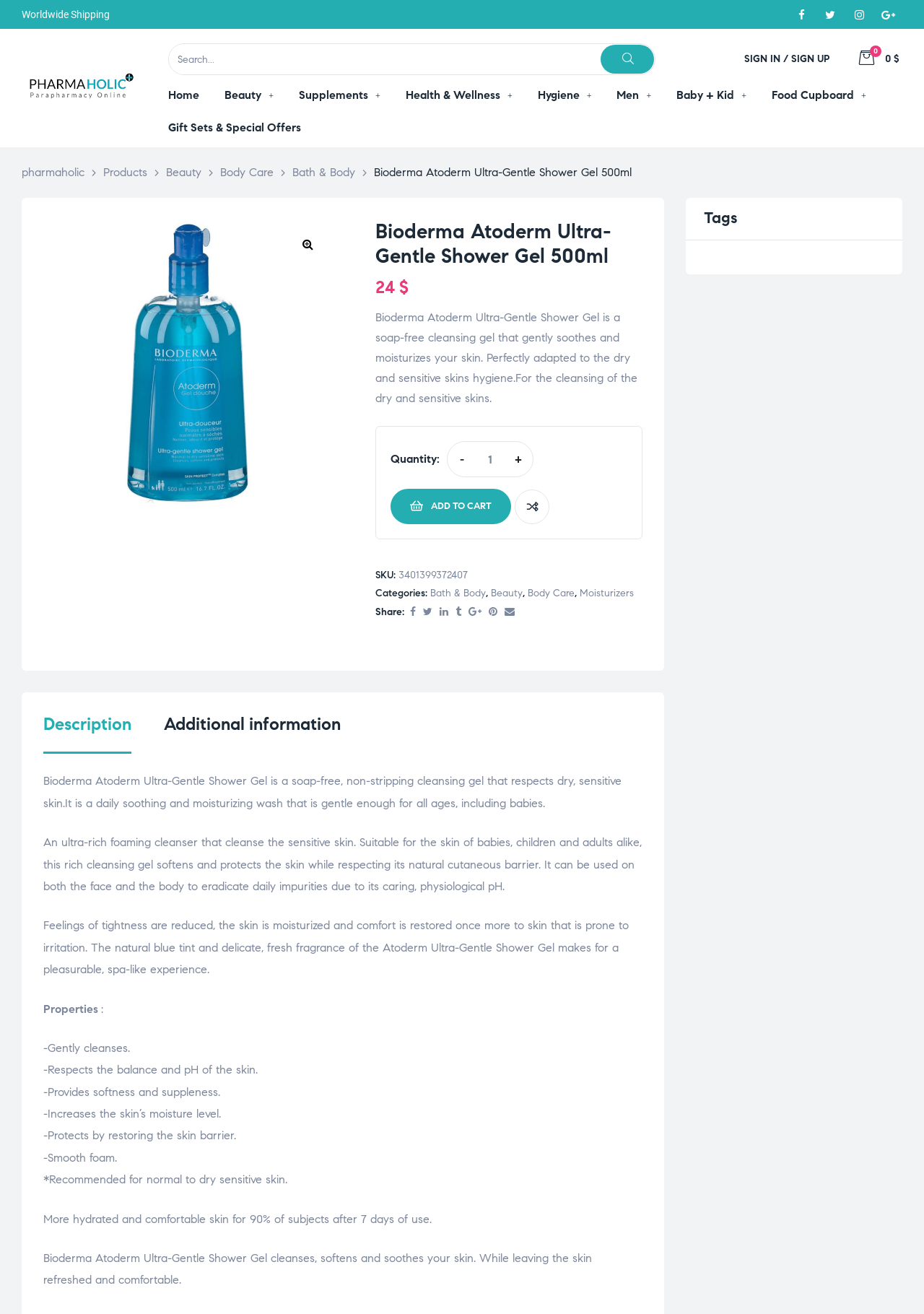What is the purpose of the product?
Answer the question in a detailed and comprehensive manner.

I found the purpose of the product by looking at the static text 'Bioderma Atoderm Ultra-Gentle Shower Gel cleanses, softens and soothes your skin.' which describes the purpose of the product.